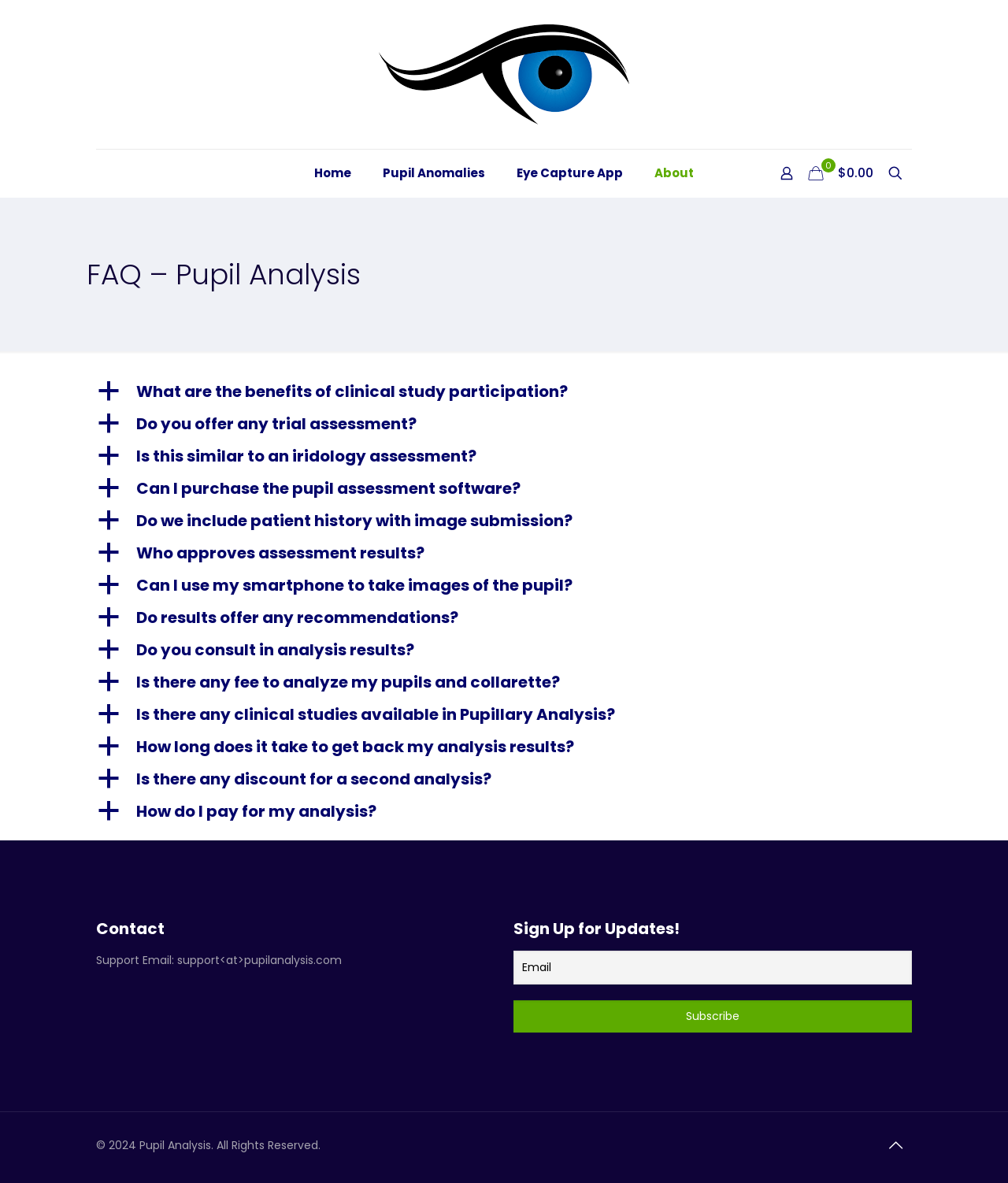Predict the bounding box for the UI component with the following description: "Eye Capture App".

[0.497, 0.126, 0.634, 0.166]